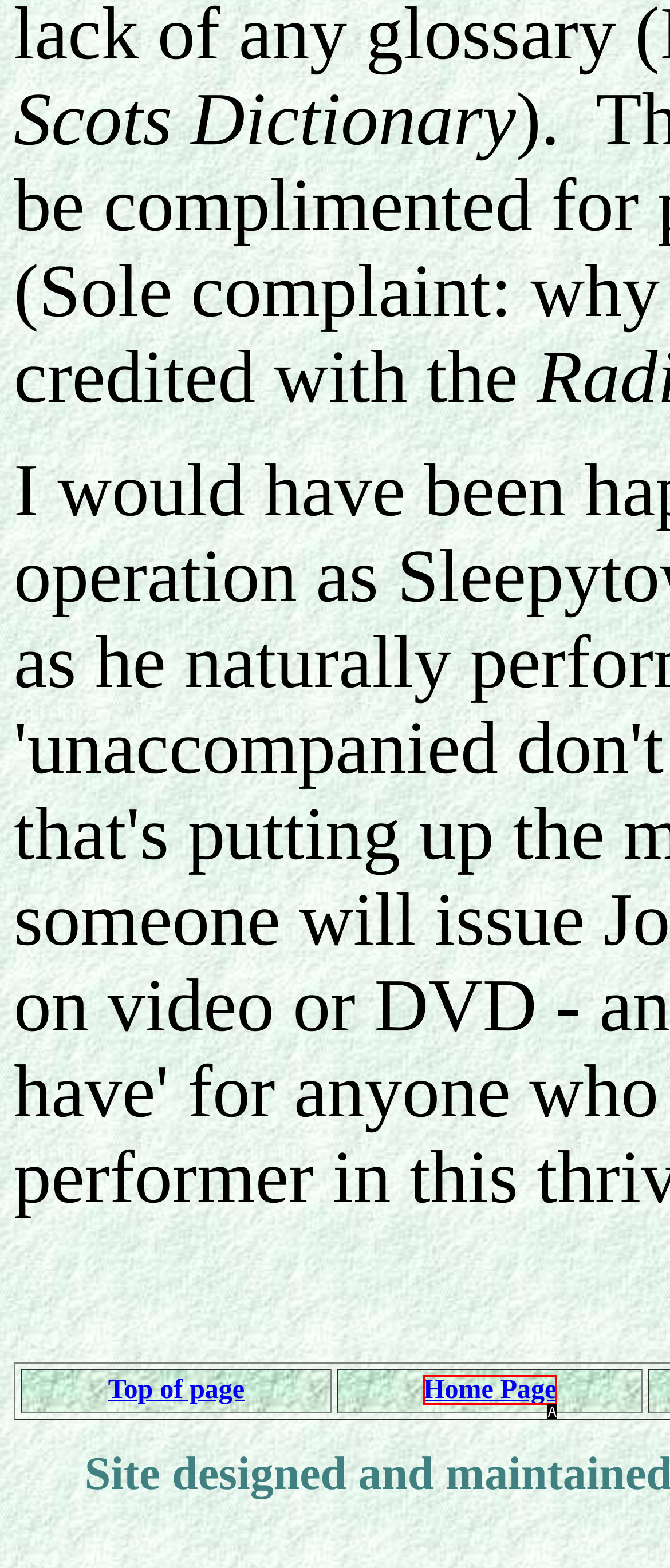Identify the letter of the UI element that fits the description: Home Page
Respond with the letter of the option directly.

A